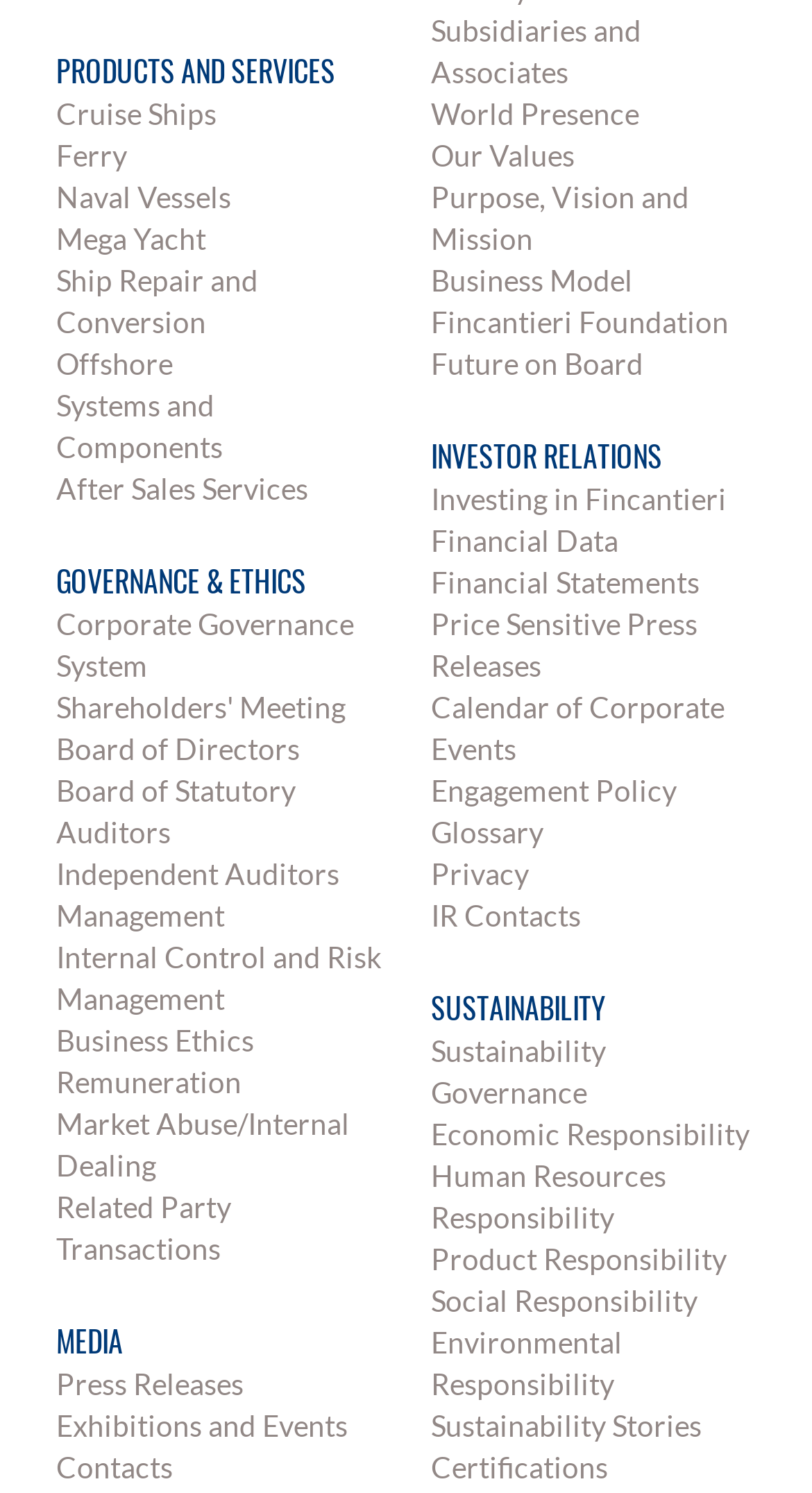Please identify the coordinates of the bounding box that should be clicked to fulfill this instruction: "View subsidiaries and associates".

[0.531, 0.009, 0.79, 0.061]